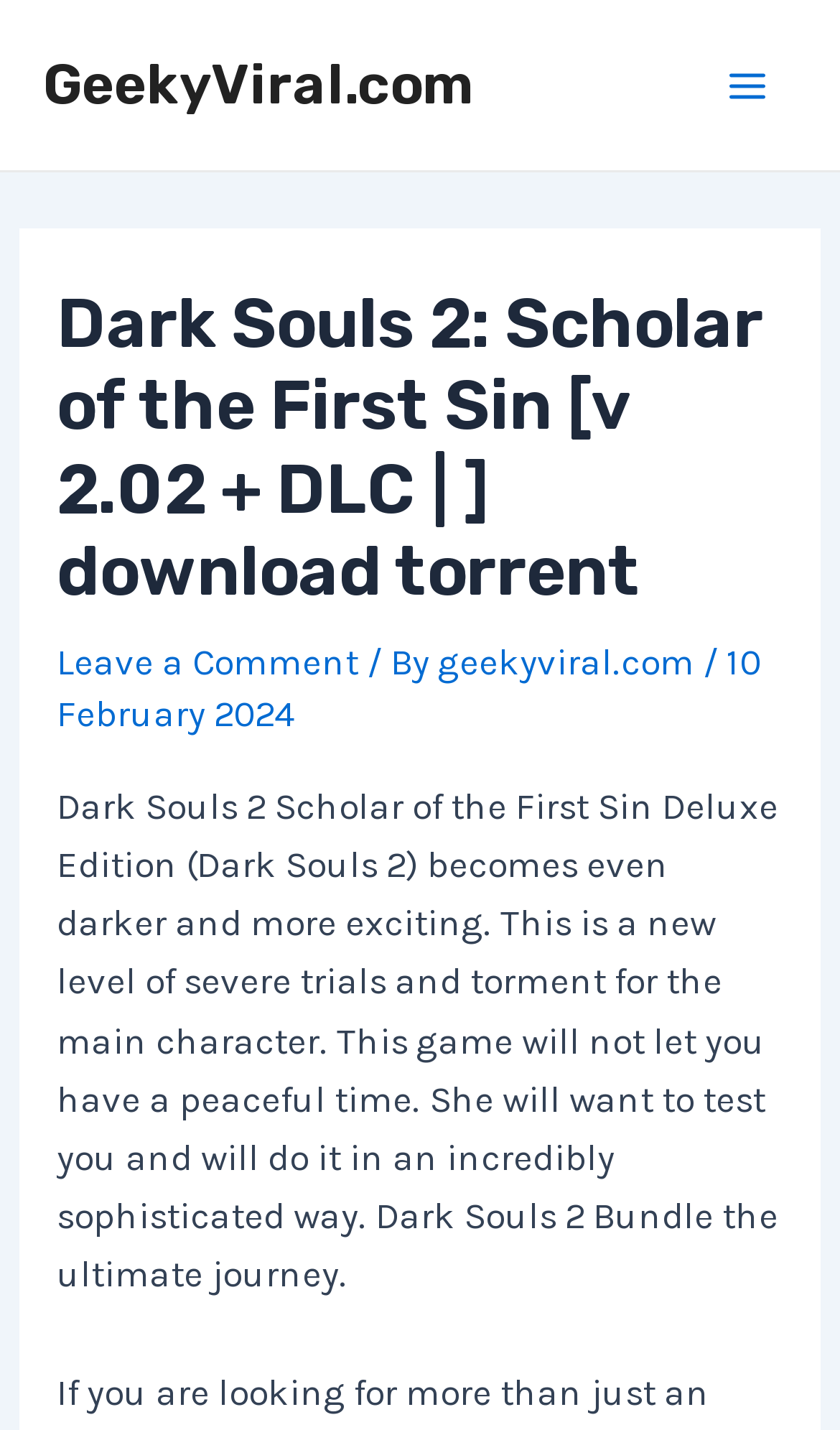Provide the bounding box coordinates for the UI element that is described as: "Leave a Comment".

[0.067, 0.447, 0.426, 0.477]